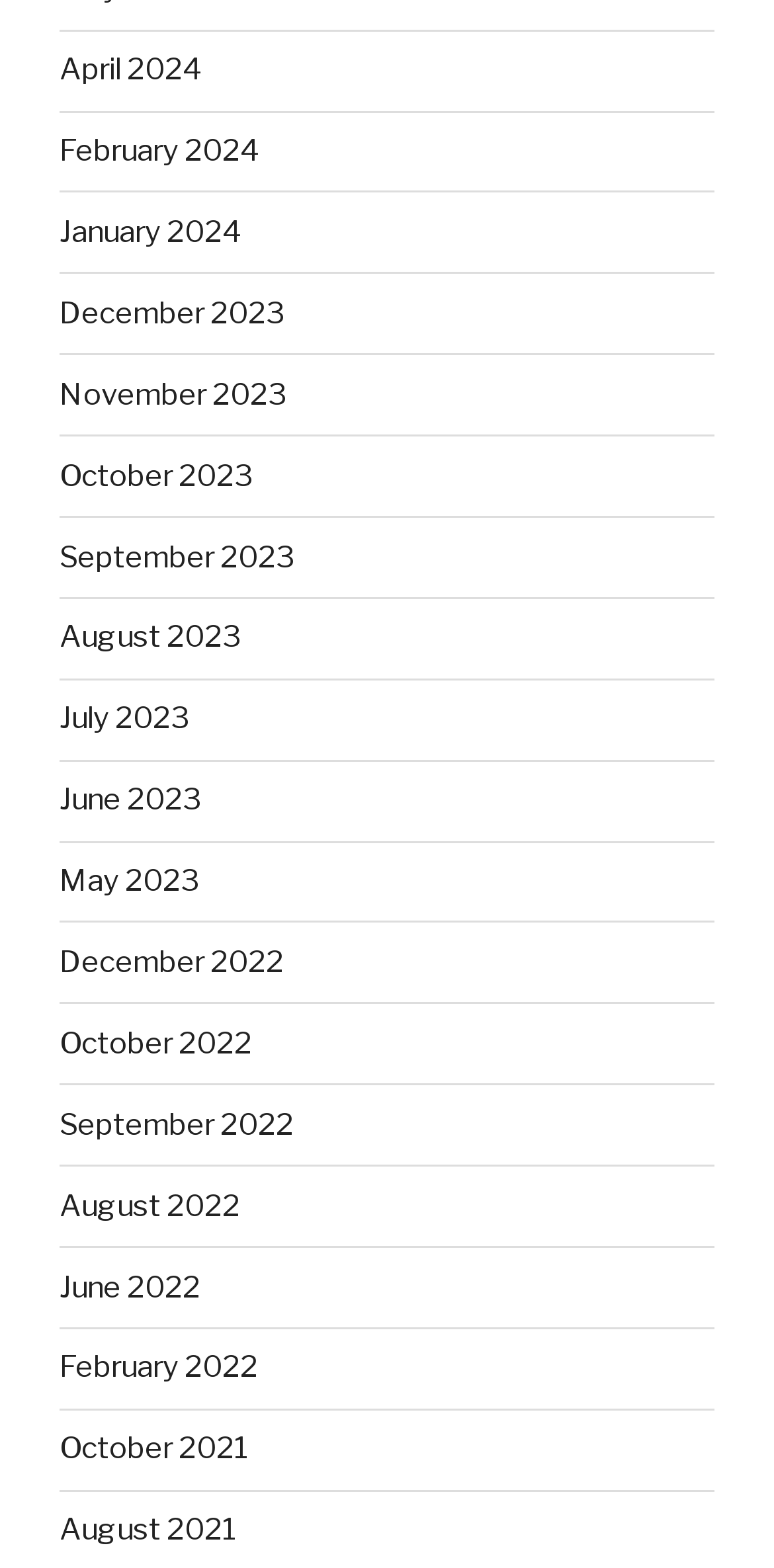How many months are listed in 2023?
Refer to the screenshot and respond with a concise word or phrase.

6